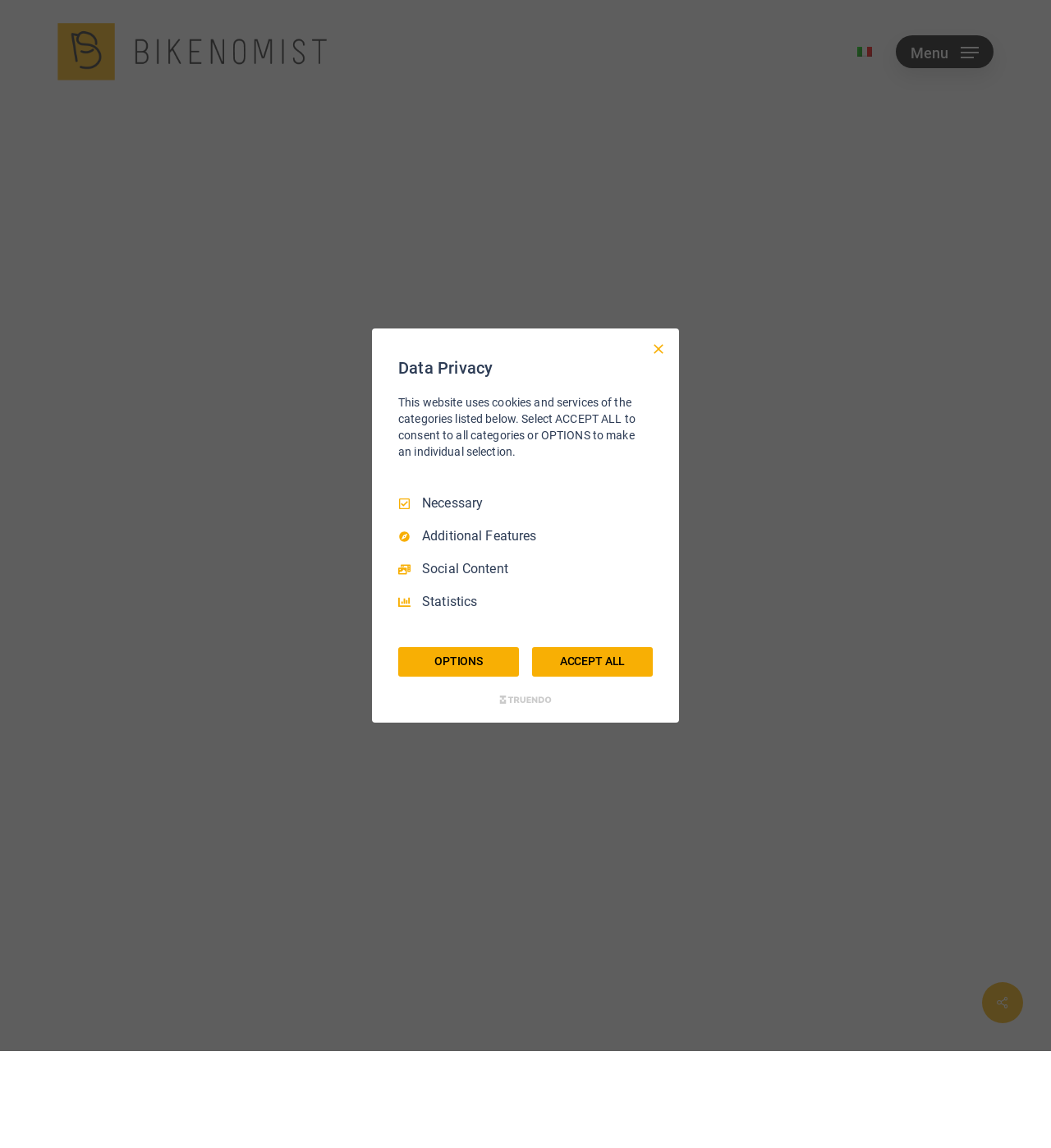Extract the bounding box coordinates for the UI element described as: "About Us".

None